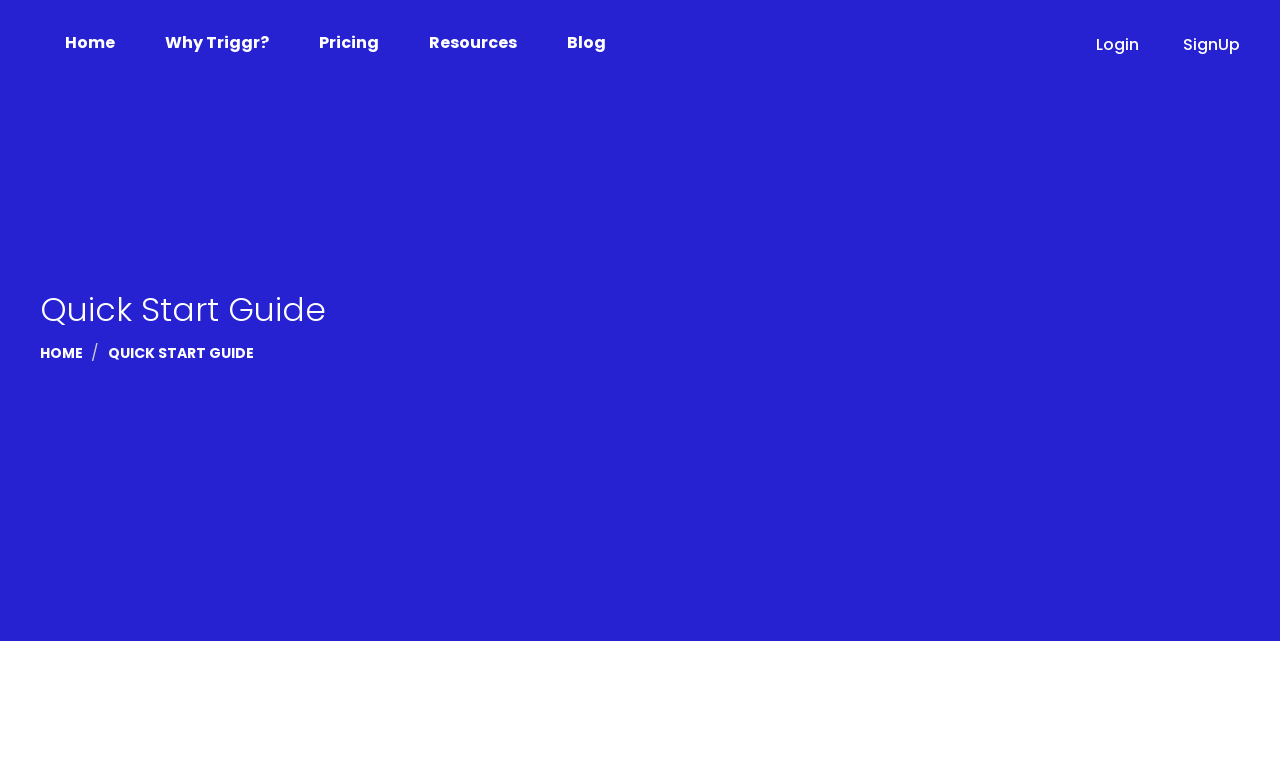Determine the bounding box coordinates of the area to click in order to meet this instruction: "sign up for an account".

[0.909, 0.029, 0.984, 0.086]